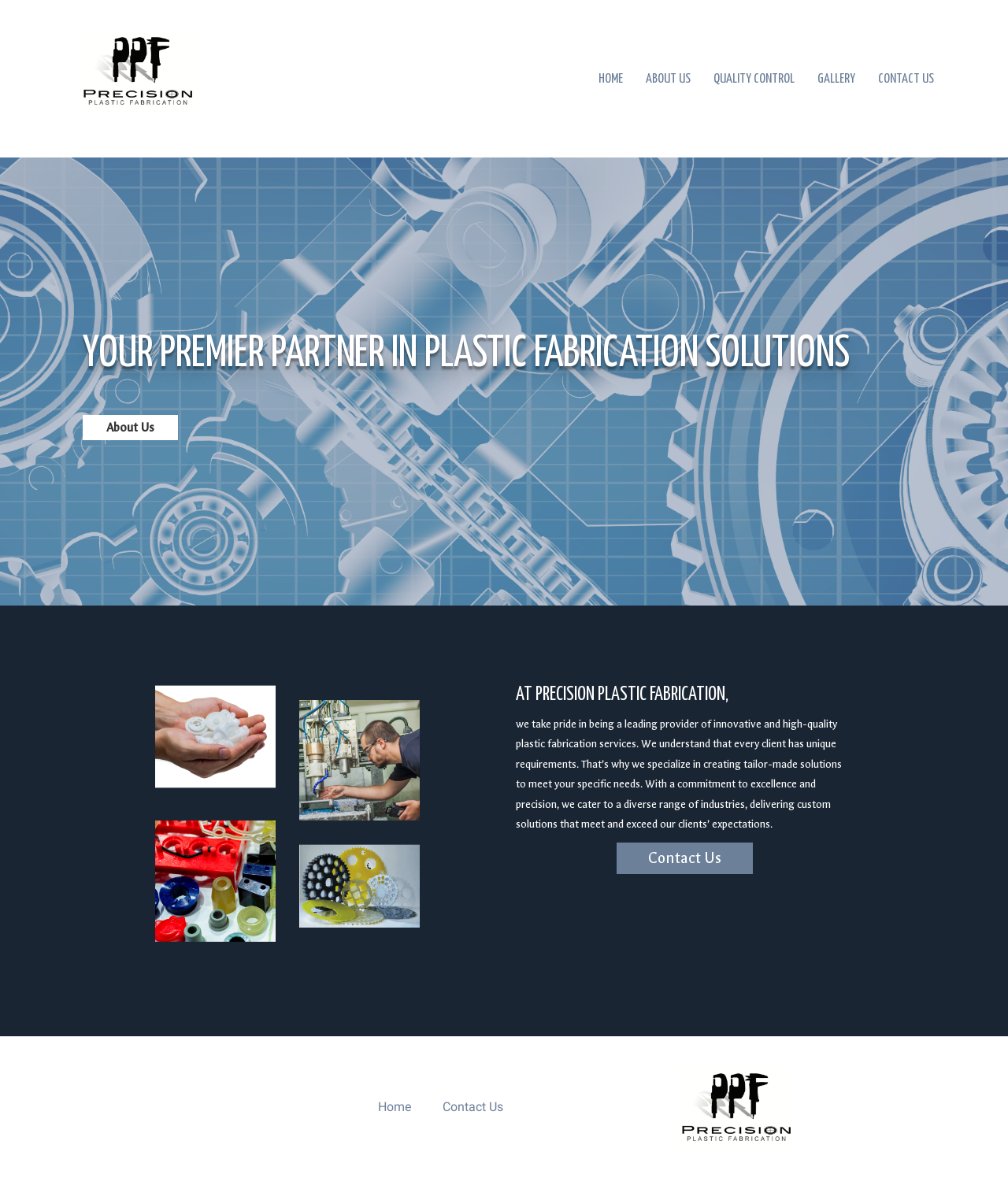How can a client contact the company?
Refer to the screenshot and respond with a concise word or phrase.

Contact Us link